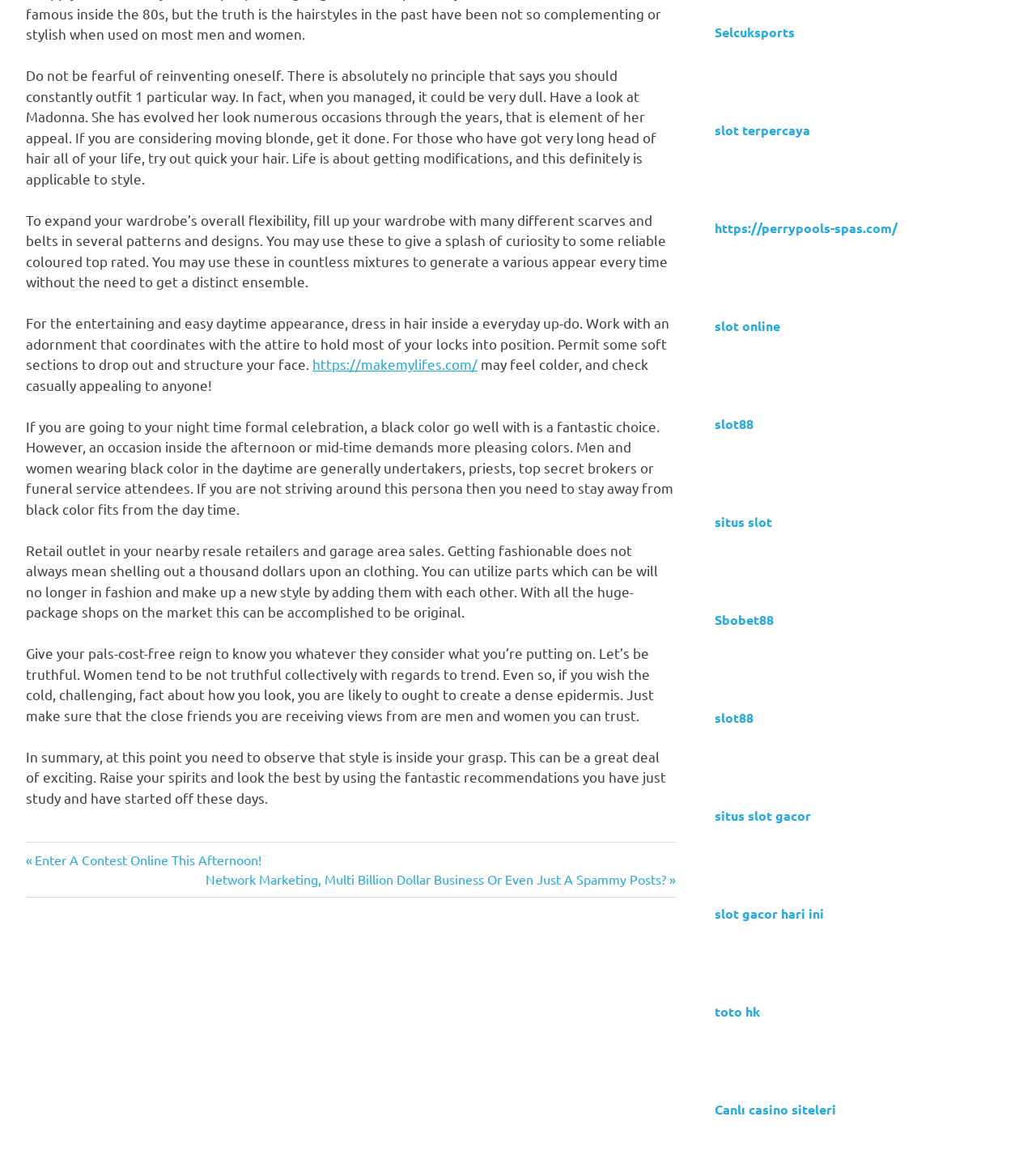Provide the bounding box coordinates in the format (top-left x, top-left y, bottom-right x, bottom-right y). All values are floating point numbers between 0 and 1. Determine the bounding box coordinate of the UI element described as: slot gacor hari ini

[0.69, 0.772, 0.795, 0.786]